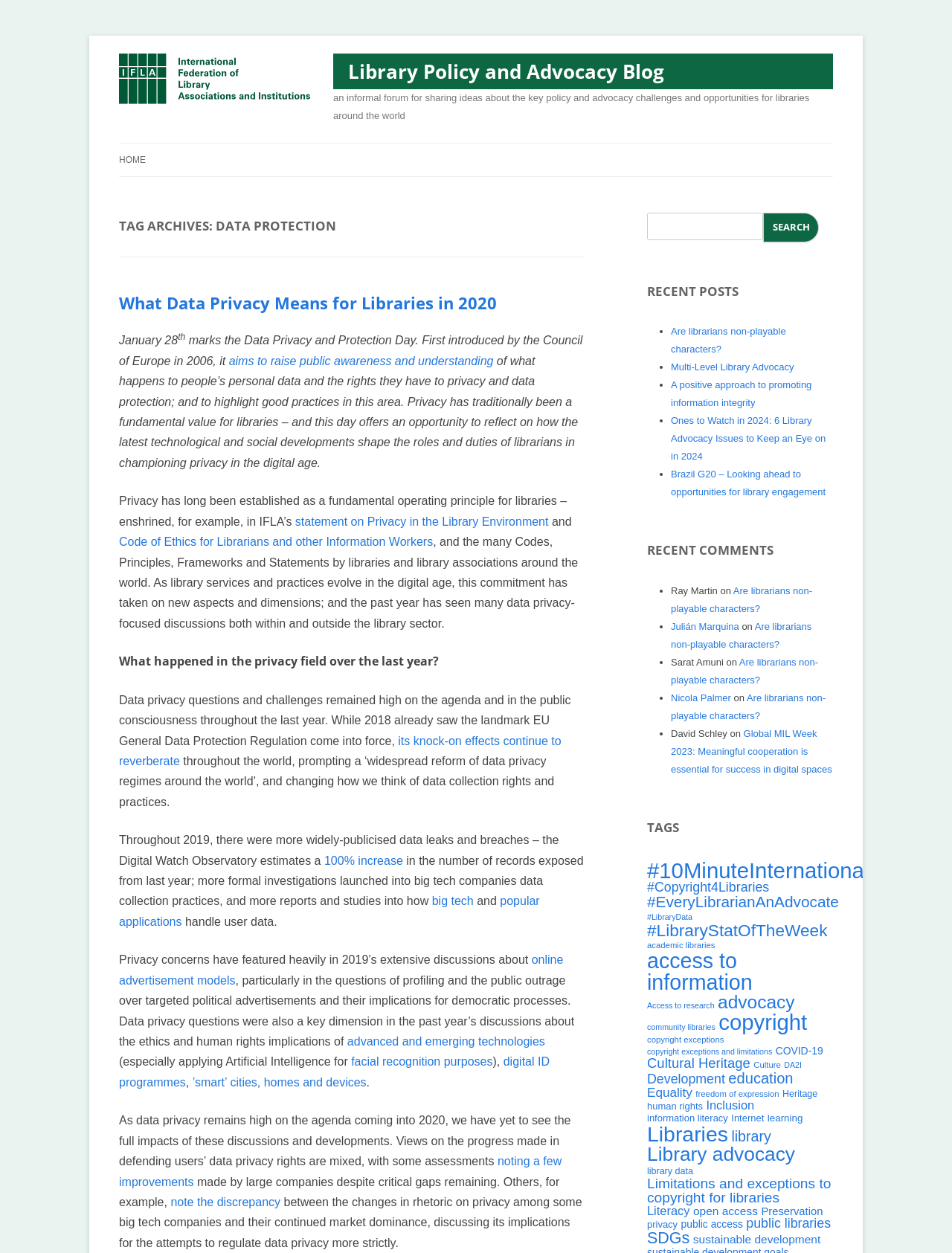Provide a comprehensive caption for the webpage.

The webpage is a blog focused on library policy and advocacy, with a specific emphasis on data protection. At the top of the page, there is a logo of IFLA (International Federation of Library Associations and Institutions) and a heading that reads "Library Policy and Advocacy Blog". Below this, there is a brief description of the blog, which is an informal forum for sharing ideas about key policy and advocacy challenges and opportunities for libraries around the world.

The main content of the page is a blog post titled "What Data Privacy Means for Libraries in 2020". The post is divided into several sections, with headings and subheadings that outline the importance of data privacy, the current state of data privacy, and the implications of emerging technologies on data privacy. The post includes several links to external sources, such as reports and studies, and references to specific data privacy regulations, like the EU General Data Protection Regulation.

To the right of the main content, there is a sidebar with several sections. The first section is a search bar, where users can search for specific topics or keywords. Below this, there is a section titled "Recent Posts", which lists several recent blog posts with links to each post. Further down, there is a section titled "Recent Comments", which lists several recent comments on blog posts, including the name of the commenter, the post they commented on, and a link to the post.

Overall, the webpage is a resource for librarians and library professionals to stay informed about data protection and privacy issues, and to engage in discussions and advocacy efforts around these topics.